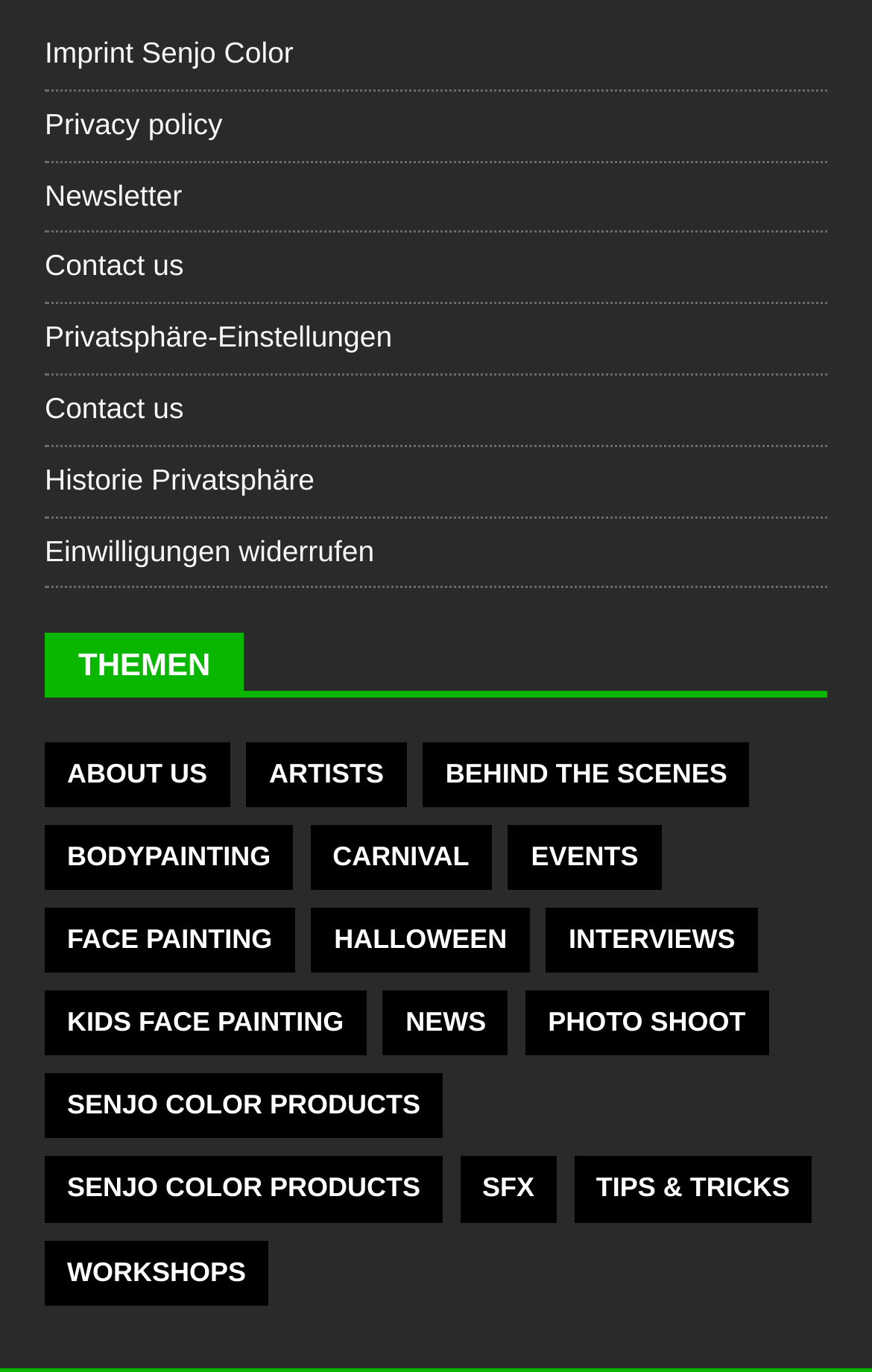Locate the bounding box coordinates of the clickable area to execute the instruction: "Click on Contact us". Provide the coordinates as four float numbers between 0 and 1, represented as [left, top, right, bottom].

[0.051, 0.024, 0.949, 0.074]